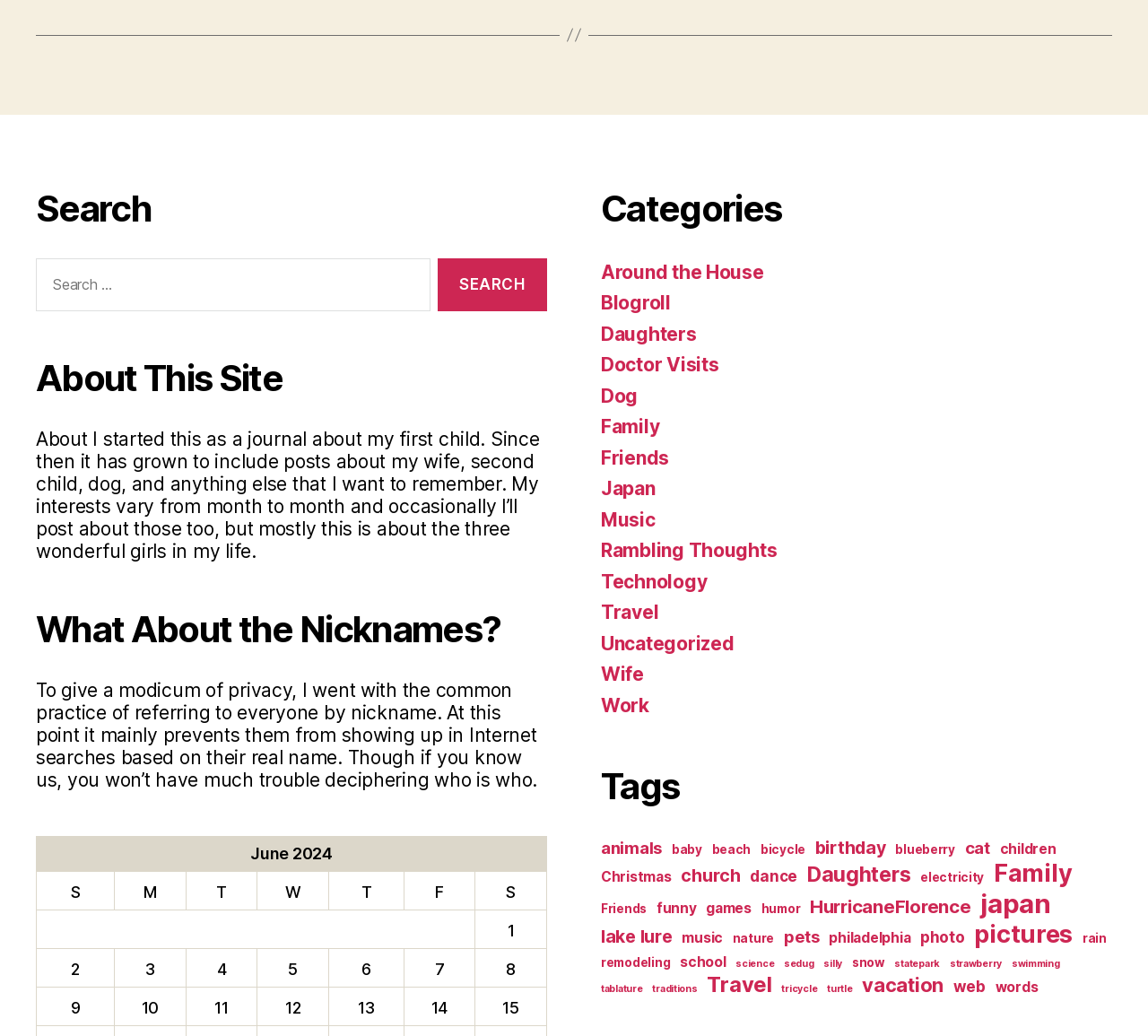Please determine the bounding box coordinates of the area that needs to be clicked to complete this task: 'View categories'. The coordinates must be four float numbers between 0 and 1, formatted as [left, top, right, bottom].

[0.523, 0.18, 0.969, 0.223]